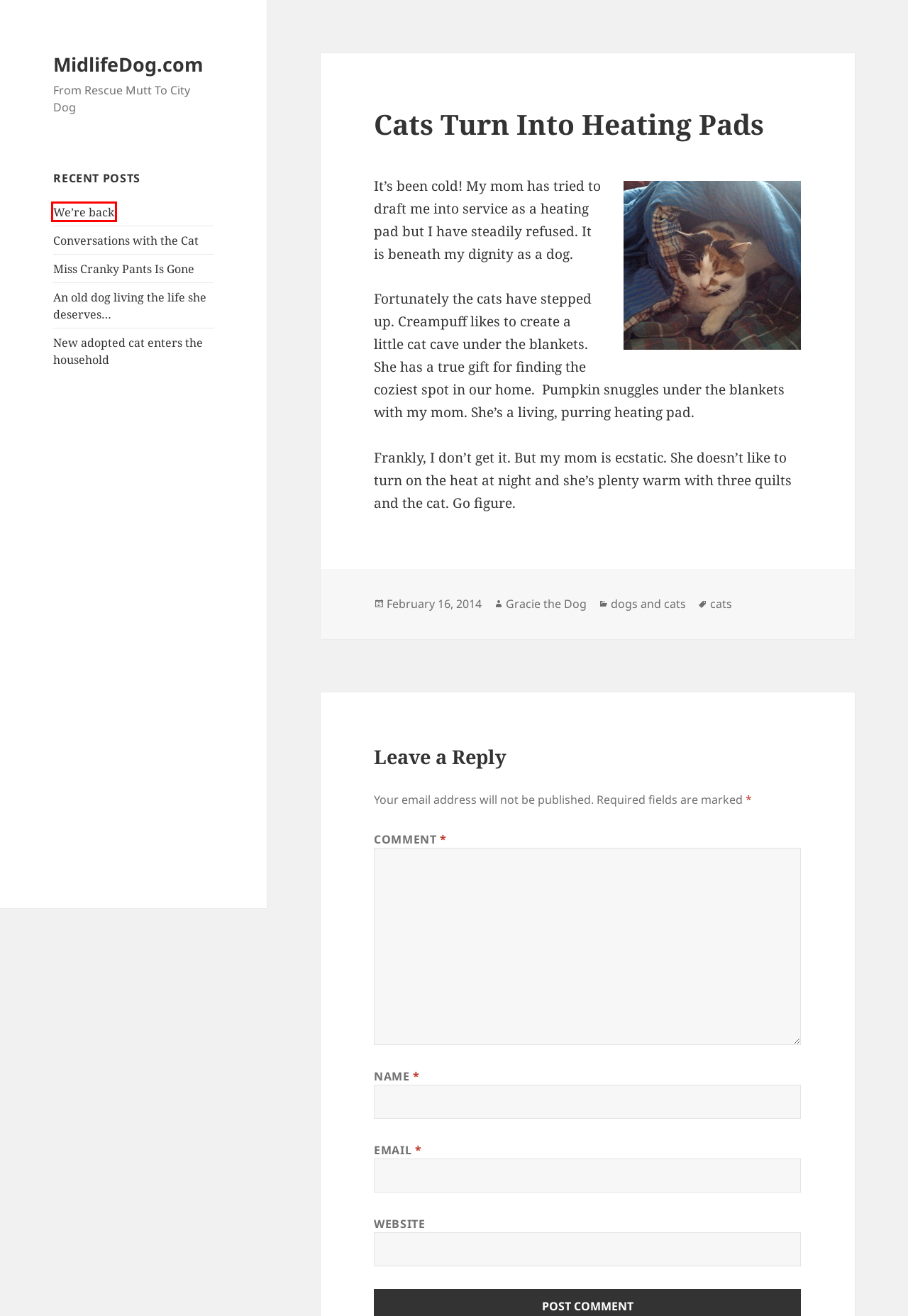You are presented with a screenshot of a webpage with a red bounding box. Select the webpage description that most closely matches the new webpage after clicking the element inside the red bounding box. The options are:
A. An old dog living the life she deserves… – MidlifeDog.com
B. Gracie the Dog – MidlifeDog.com
C. Conversations with the Cat – MidlifeDog.com
D. Miss Cranky Pants Is Gone – MidlifeDog.com
E. cats – MidlifeDog.com
F. We’re back – MidlifeDog.com
G. New adopted cat enters the household  – MidlifeDog.com
H. MidlifeDog.com – From Rescue Mutt To City Dog

F